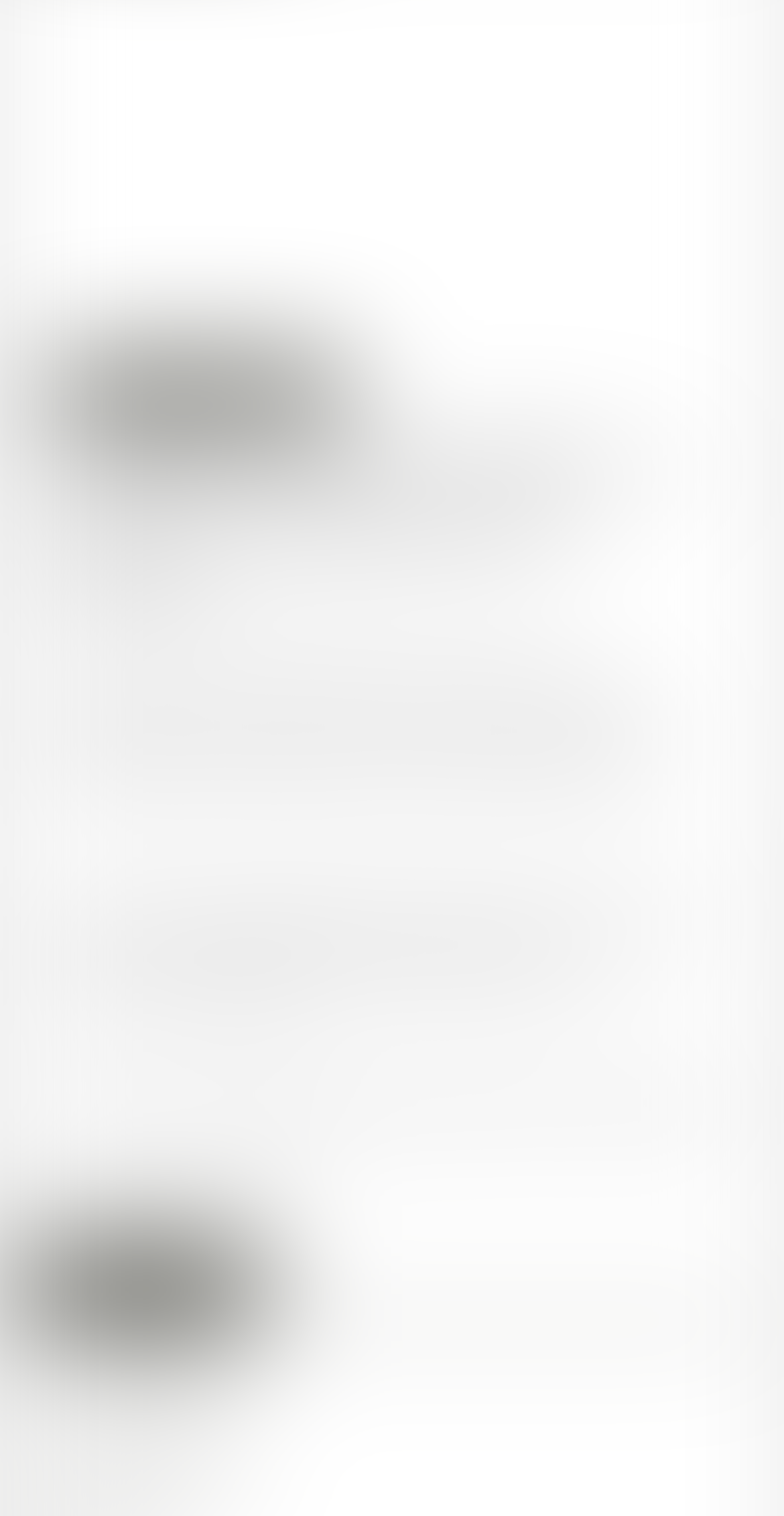Predict the bounding box coordinates of the UI element that matches this description: "April 14, 2024April 14, 2024". The coordinates should be in the format [left, top, right, bottom] with each value between 0 and 1.

[0.068, 0.652, 0.286, 0.672]